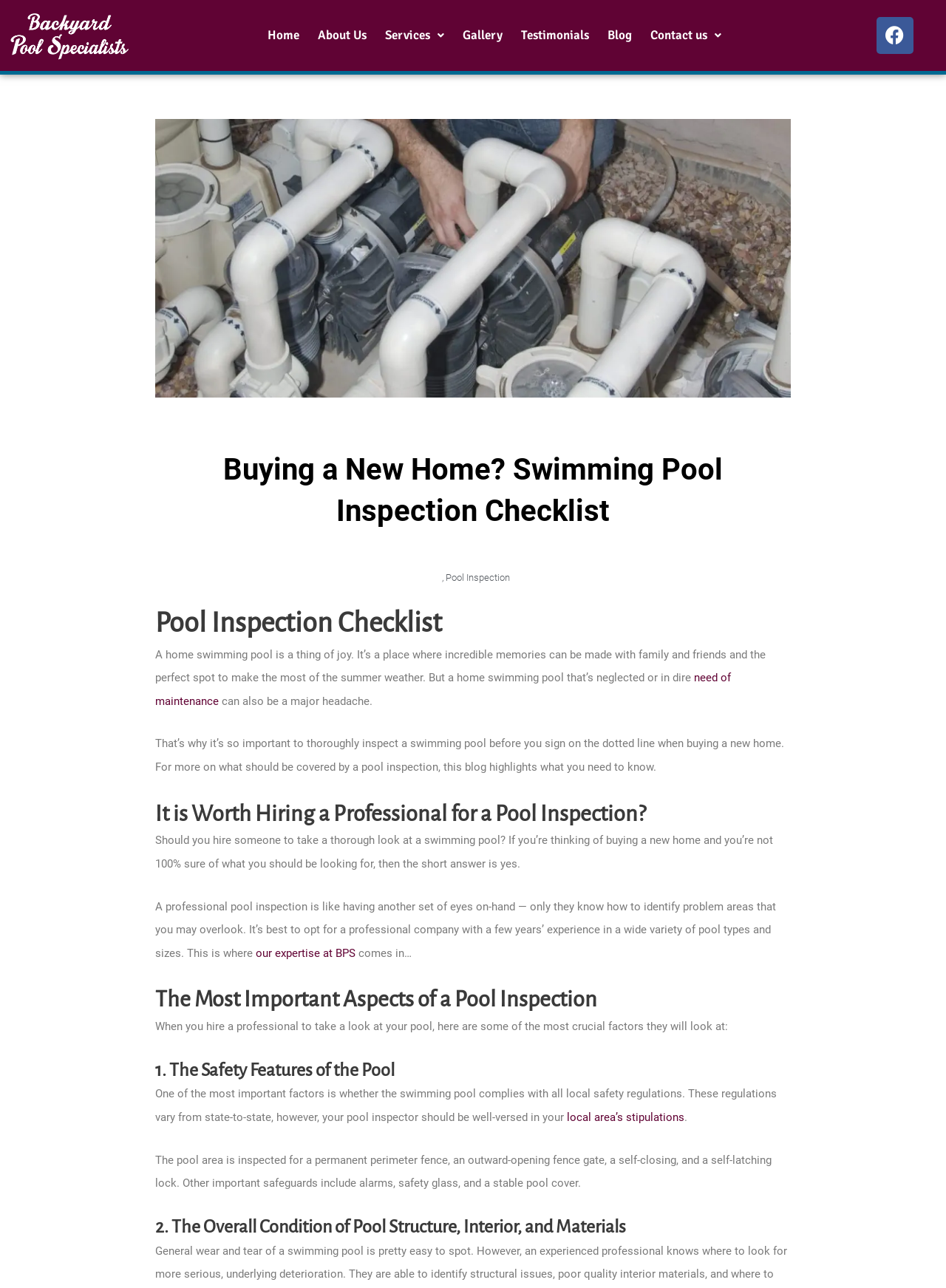Given the element description Pool Inspection, predict the bounding box coordinates for the UI element in the webpage screenshot. The format should be (top-left x, top-left y, bottom-right x, bottom-right y), and the values should be between 0 and 1.

[0.471, 0.444, 0.539, 0.453]